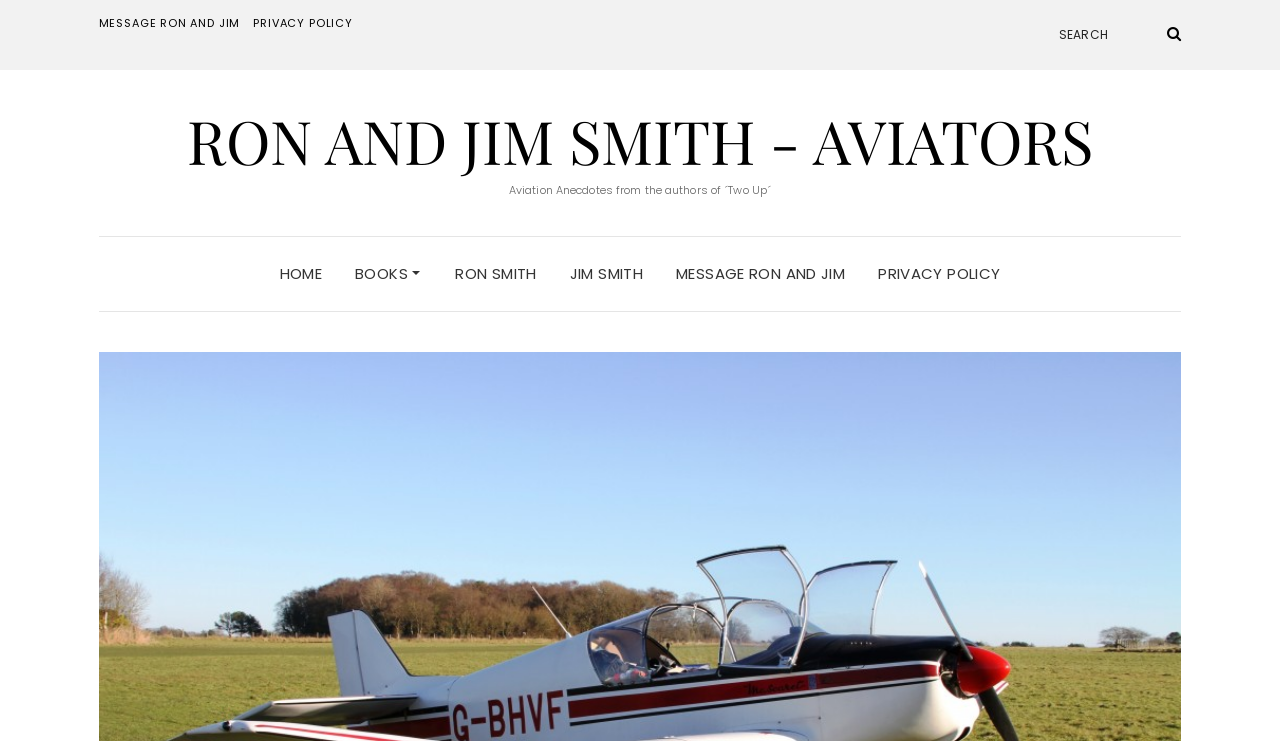Using the image as a reference, answer the following question in as much detail as possible:
What is the name of the authors of 'Two Up'?

The static text 'Aviation Anecdotes from the authors of ´Two Up´' suggests that the authors of 'Two Up' are Ron and Jim Smith, which is also supported by the link 'RON AND JIM SMITH - AVIATORS'.